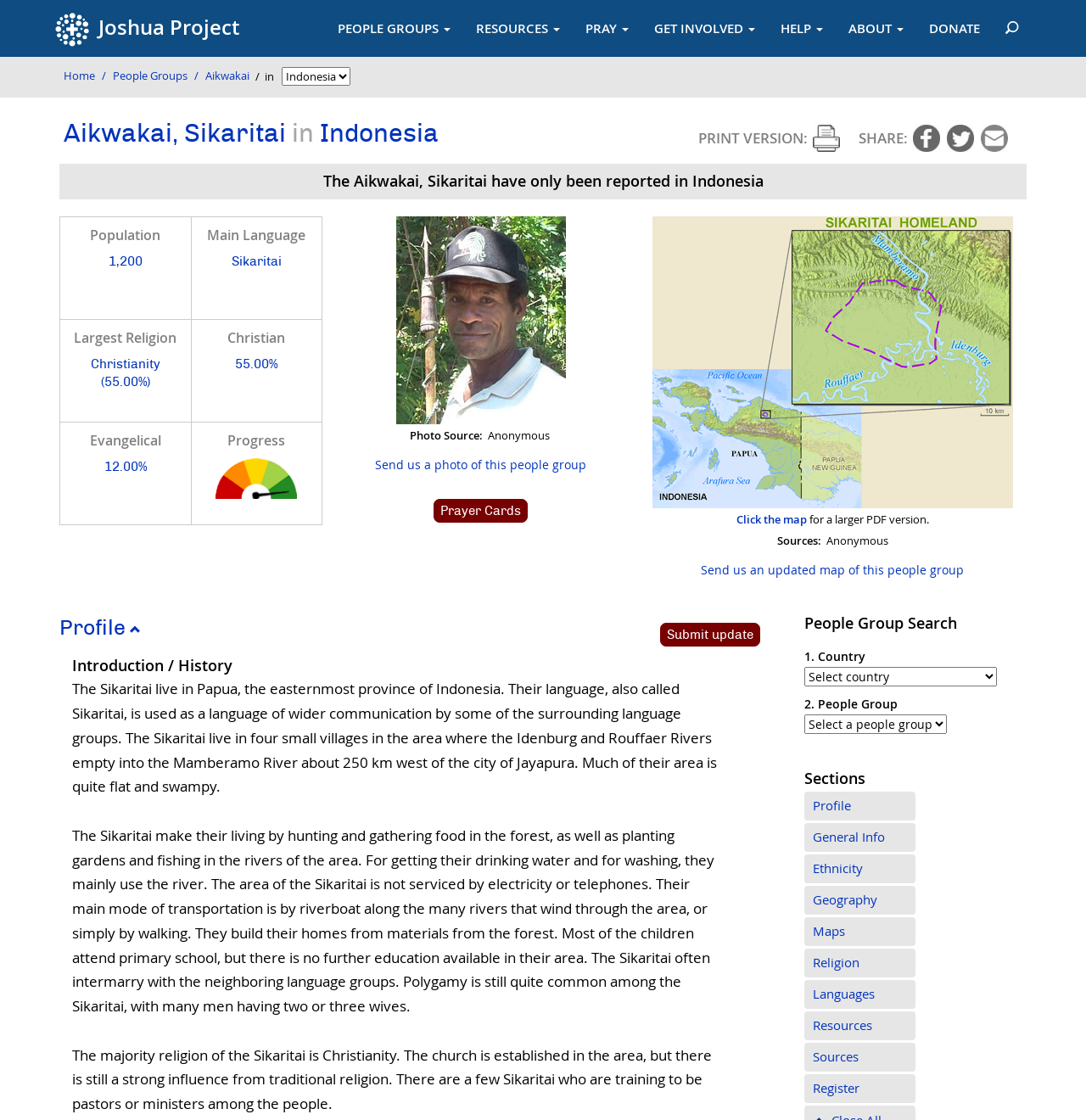Locate the bounding box coordinates of the clickable area needed to fulfill the instruction: "Learn more about the Sikaritai people group".

[0.059, 0.106, 0.945, 0.131]